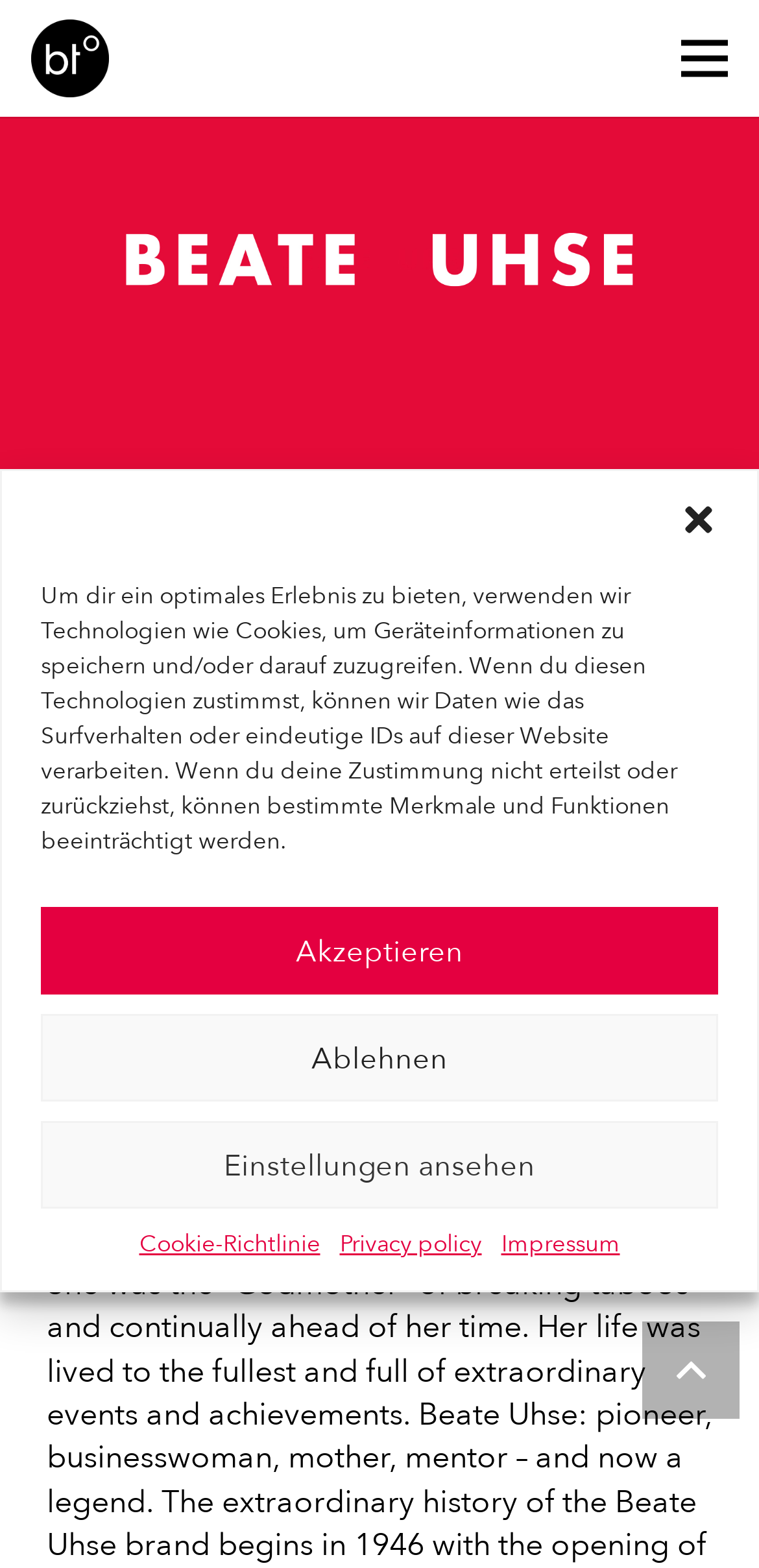Generate an in-depth caption that captures all aspects of the webpage.

The webpage is about Beate Uhse, a brand that has undergone a makeover by brandtouch°, a marketing and communications agency. 

At the top of the page, there is a logo of brandtouch° on the left and a menu button on the right. Below the menu button, there is a large background image that spans the entire width of the page. 

A prominent dialog box is displayed, which is about cookie consent management. It contains a message explaining the use of technologies like cookies to store and access device information. The dialog box has four buttons: close, accept, decline, and settings. There are also three links at the bottom of the dialog box: cookie policy, privacy policy, and imprint.

Below the dialog box, there is a quote about the brand repositioning strategy and brand design of Beate Uhse, attributed to Saskia ter Veld, the Marketing Manager of Beate Uhse Group. The quote is followed by a heading that reads "Beate Uhse". 

At the bottom right of the page, there is a "Back to top" button.